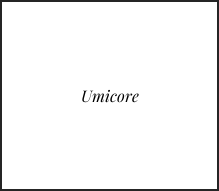Describe the image with as much detail as possible.

The image prominently features the name "Umicore," presented in an elegant, serif font against a minimalist white background. This design choice emphasizes the brand's identity and sophistication, suggesting a focus on professionalism and quality. Umicore is recognized as a global leader in materials technology and recycling, specializing in the development of sustainable solutions for various industries, including automotive, electronics, and energy. The stark contrast between the text and background creates a striking visual that draws attention to the company's name, reflecting its commitment to innovation and sustainability in its business practices.